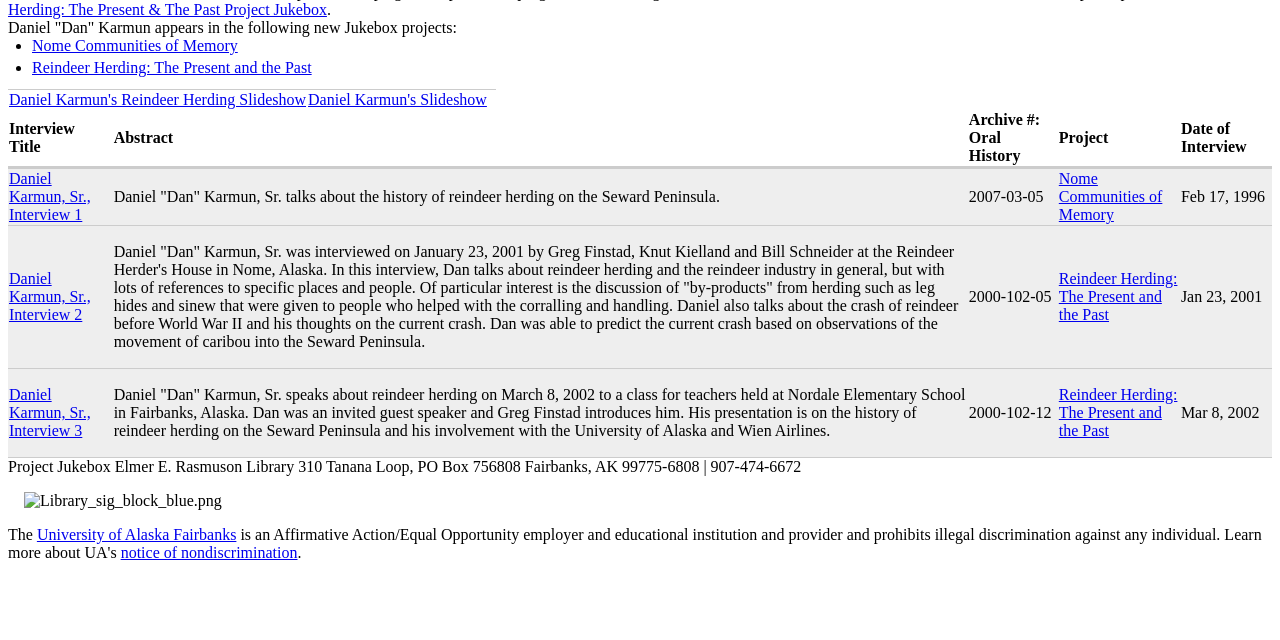Please find the bounding box coordinates (top-left x, top-left y, bottom-right x, bottom-right y) in the screenshot for the UI element described as follows: Nome Communities of Memory

[0.025, 0.058, 0.186, 0.085]